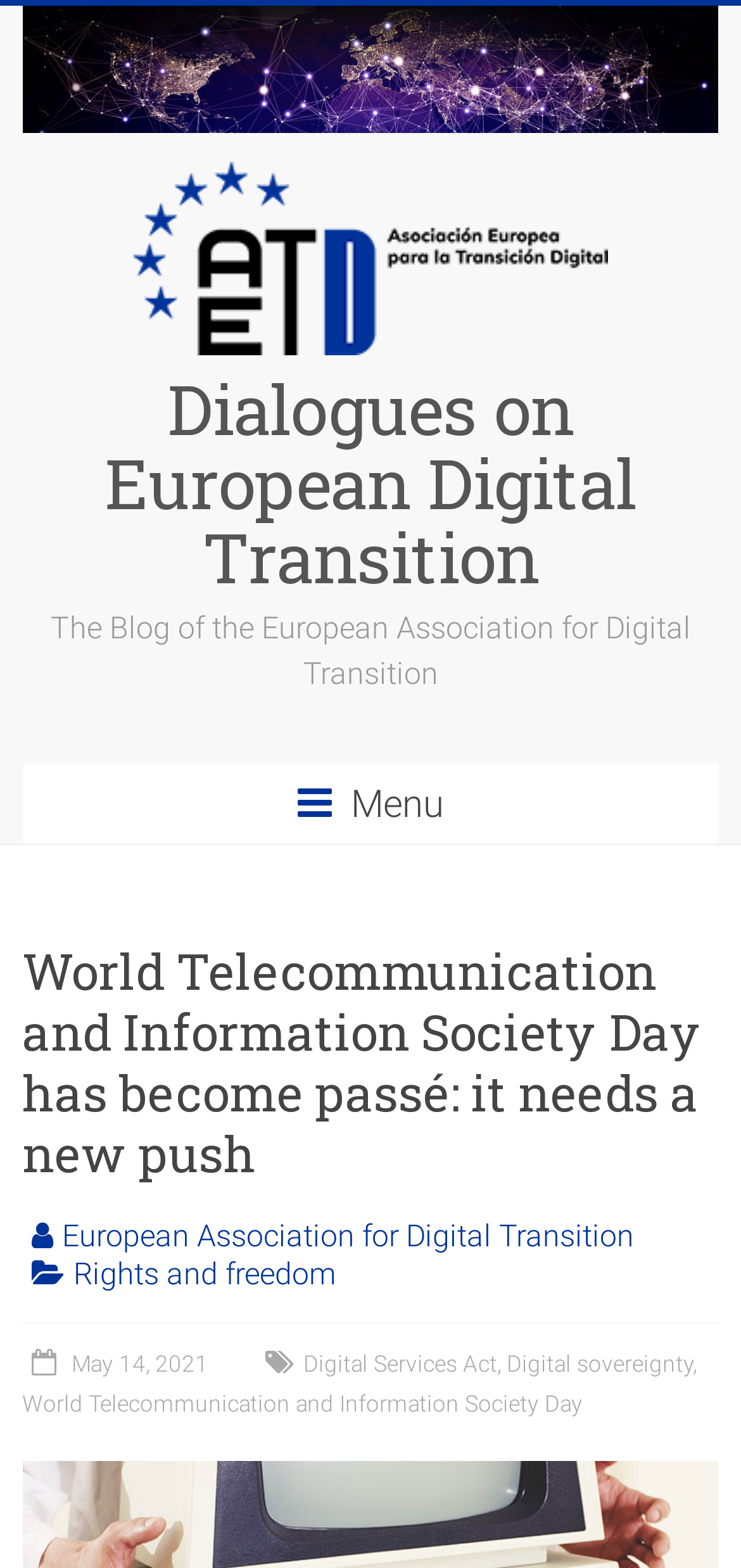What is the name of the blog?
Deliver a detailed and extensive answer to the question.

I found the answer by looking at the static text element with the bounding box coordinates [0.068, 0.388, 0.932, 0.441], which contains the text 'The Blog of the European Association for Digital Transition'.